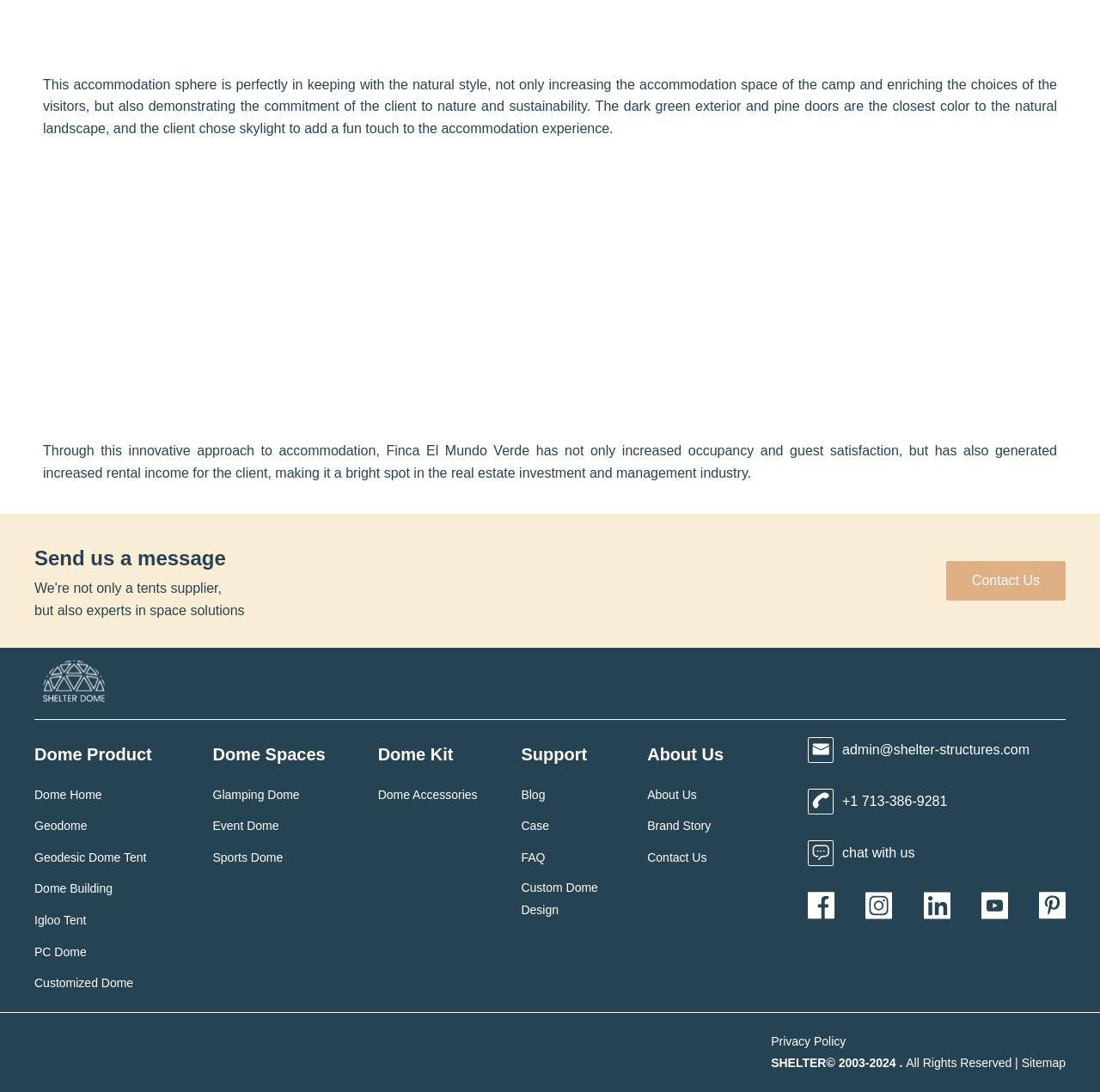Using the description: "Contact Us", determine the UI element's bounding box coordinates. Ensure the coordinates are in the format of four float numbers between 0 and 1, i.e., [left, top, right, bottom].

[0.588, 0.776, 0.643, 0.796]